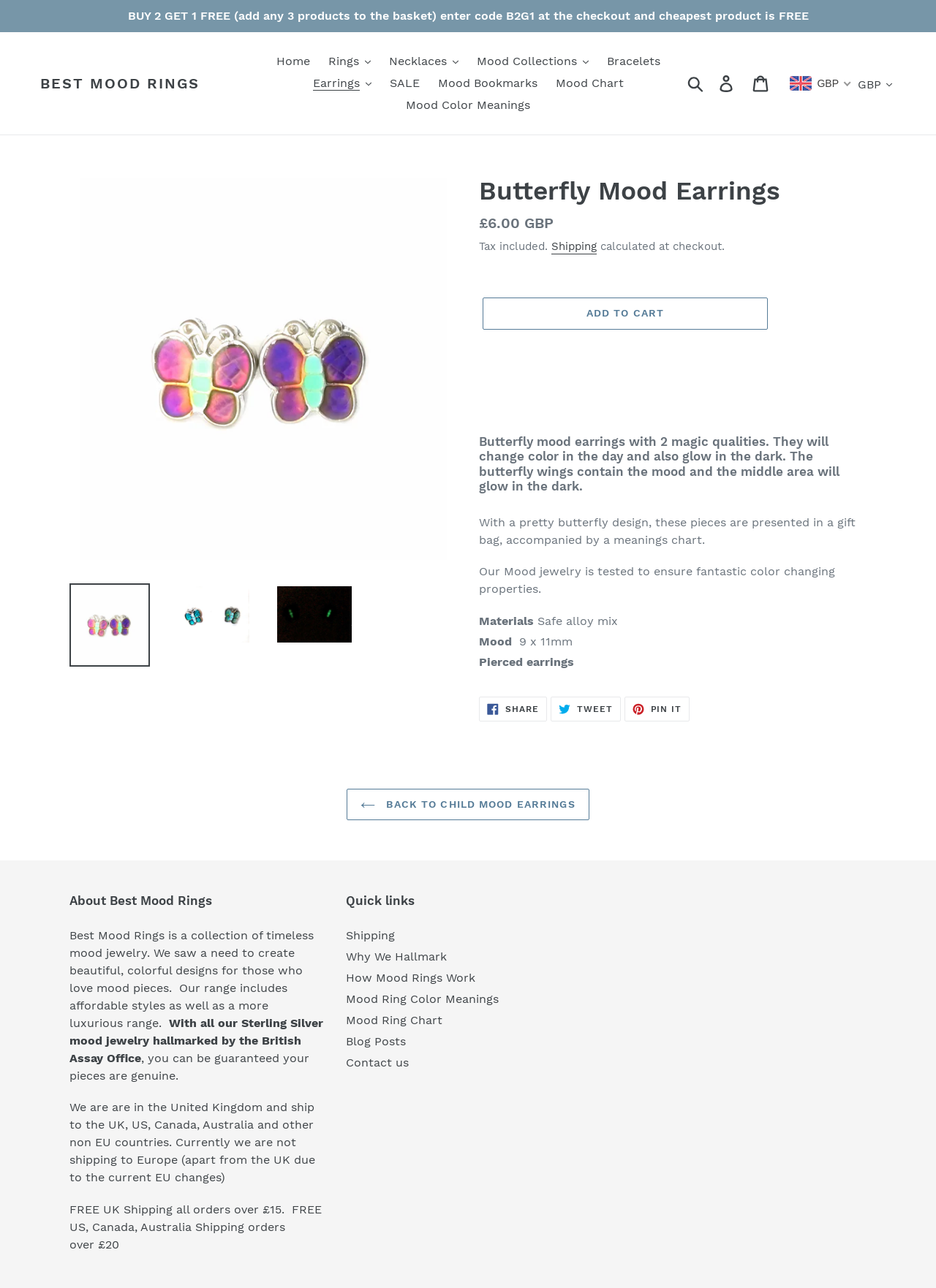Provide the bounding box coordinates for the UI element that is described as: "Mood Ring Chart".

[0.37, 0.786, 0.473, 0.797]